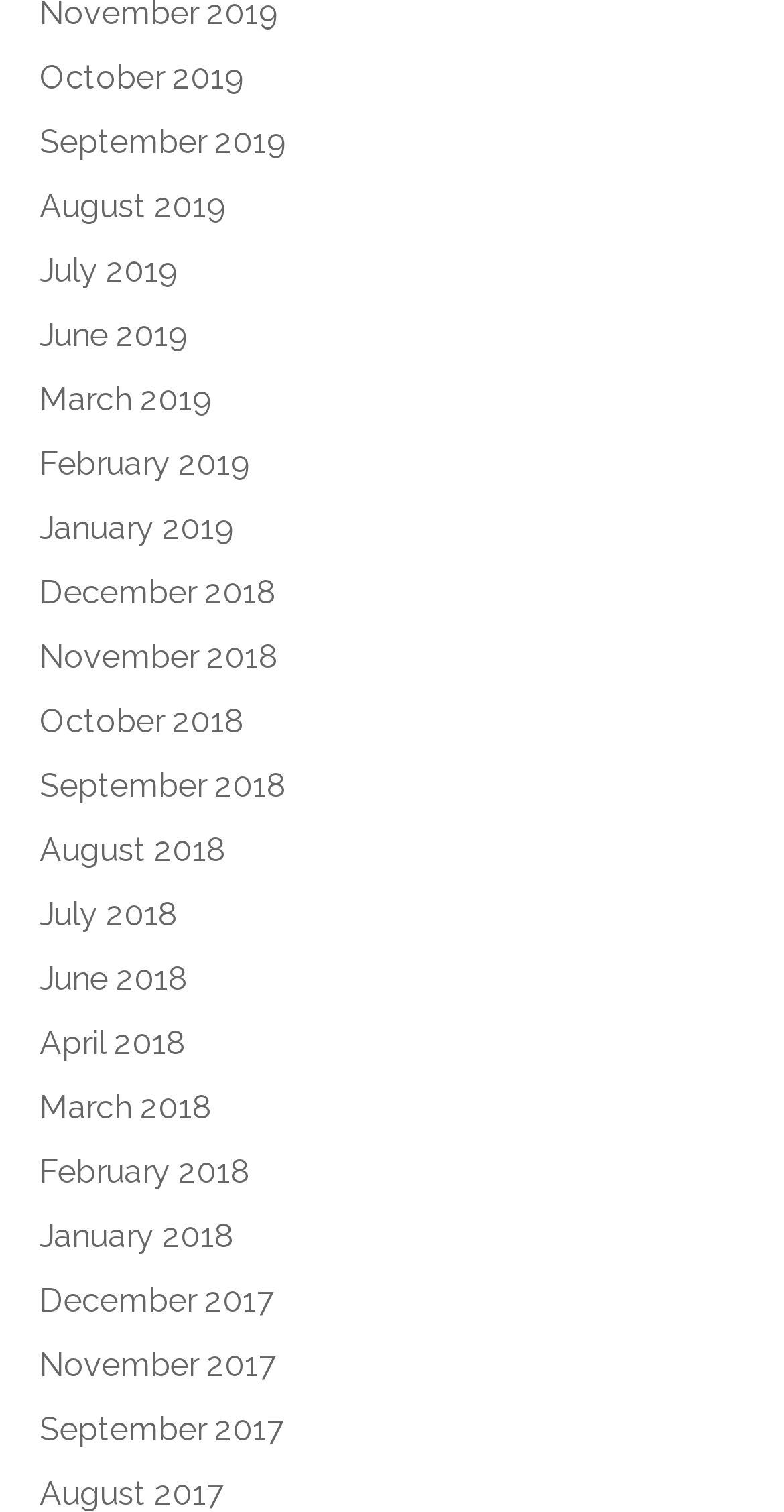What is the position of the link 'June 2019'? Based on the image, give a response in one word or a short phrase.

Above 'March 2019'